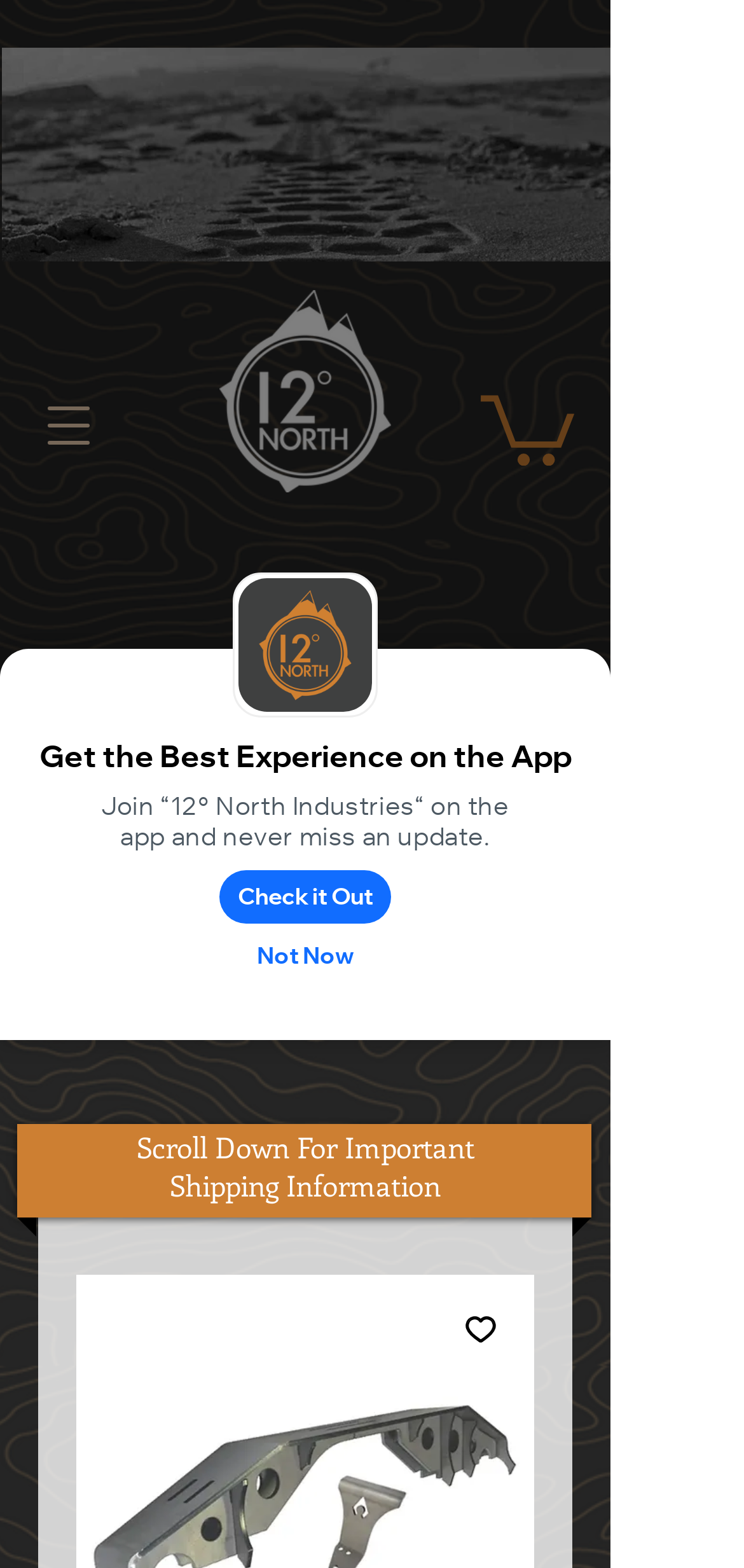Please answer the following query using a single word or phrase: 
What is the purpose of the search box?

Search the website